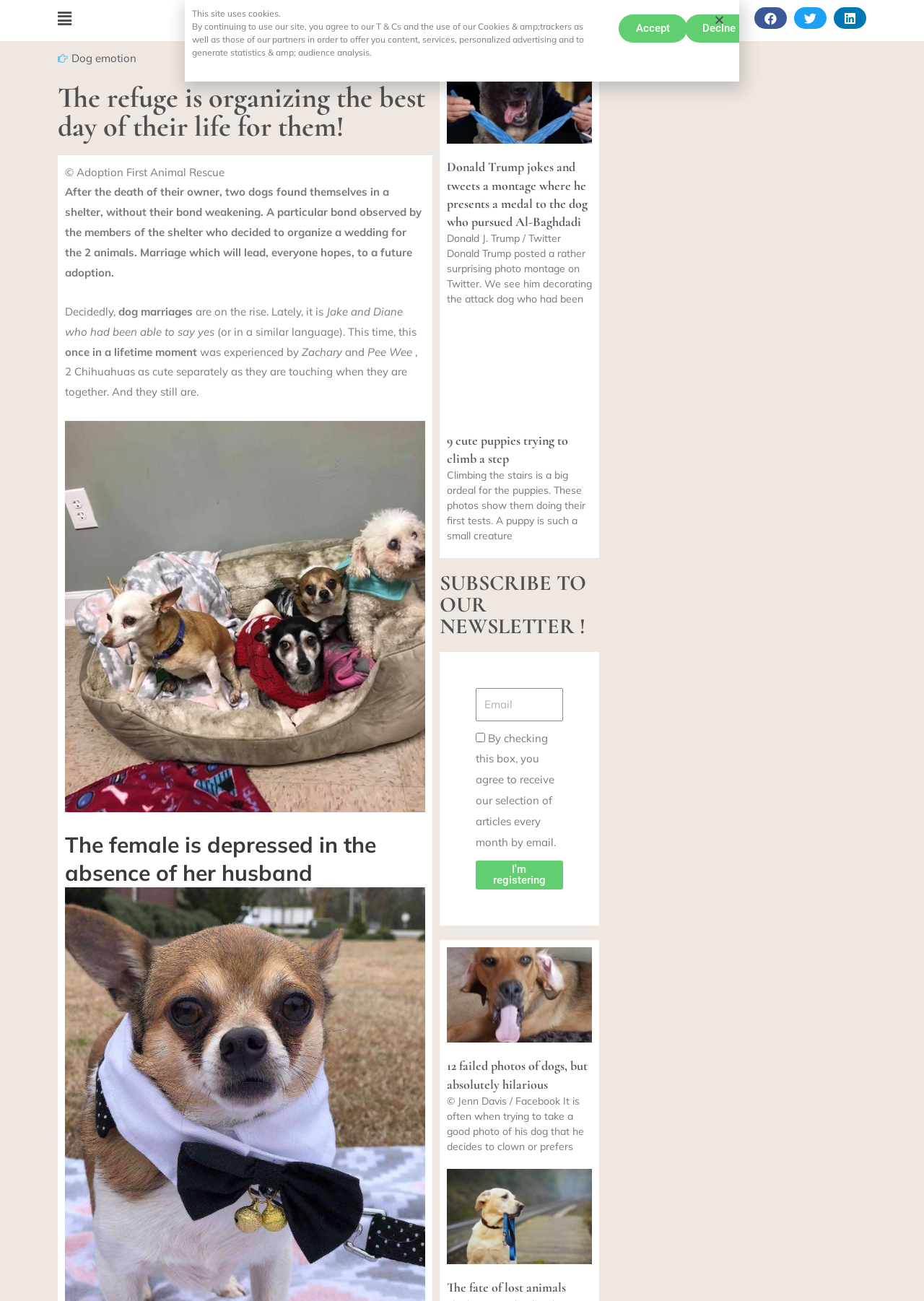Provide the bounding box coordinates of the section that needs to be clicked to accomplish the following instruction: "Subscribe to the newsletter."

[0.515, 0.529, 0.609, 0.554]